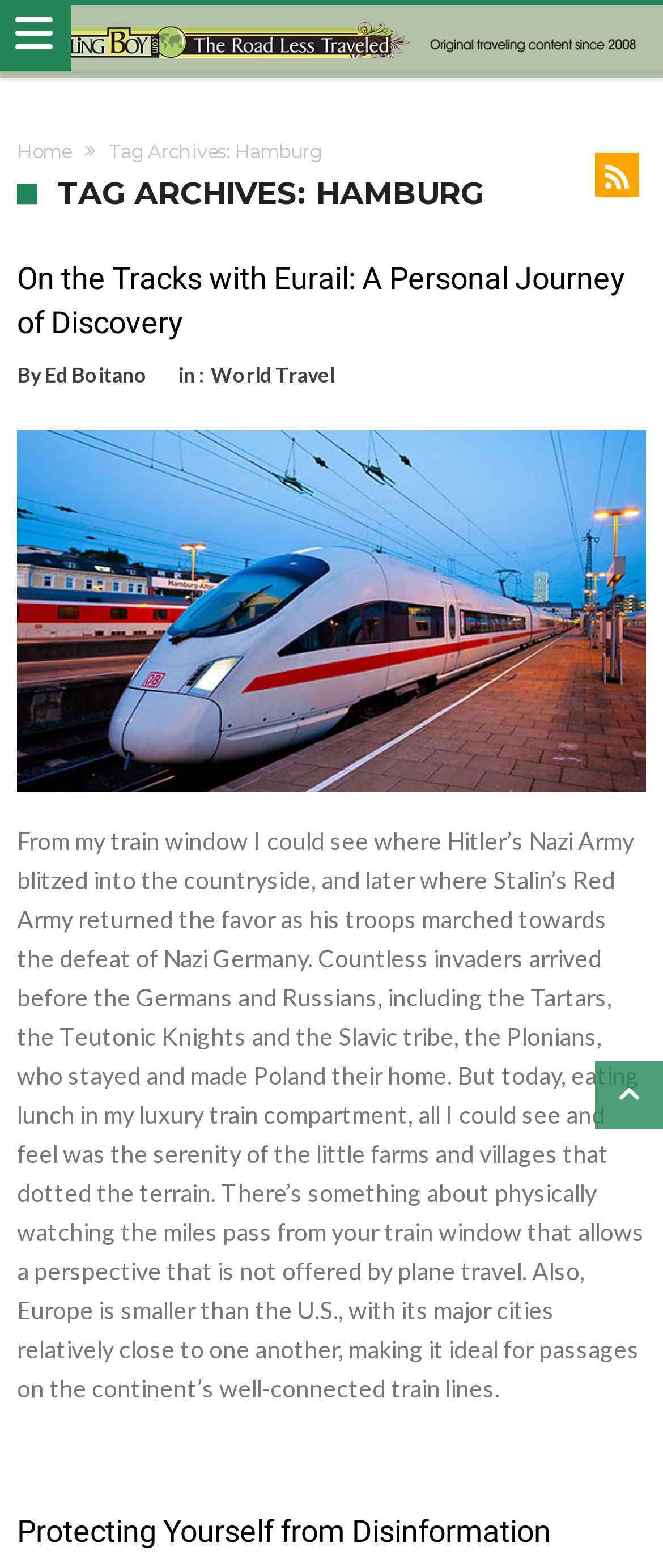Who wrote the article?
Use the information from the screenshot to give a comprehensive response to the question.

I found the author's name by looking at the footer section of the article, where it says 'By Ed Boitano'.